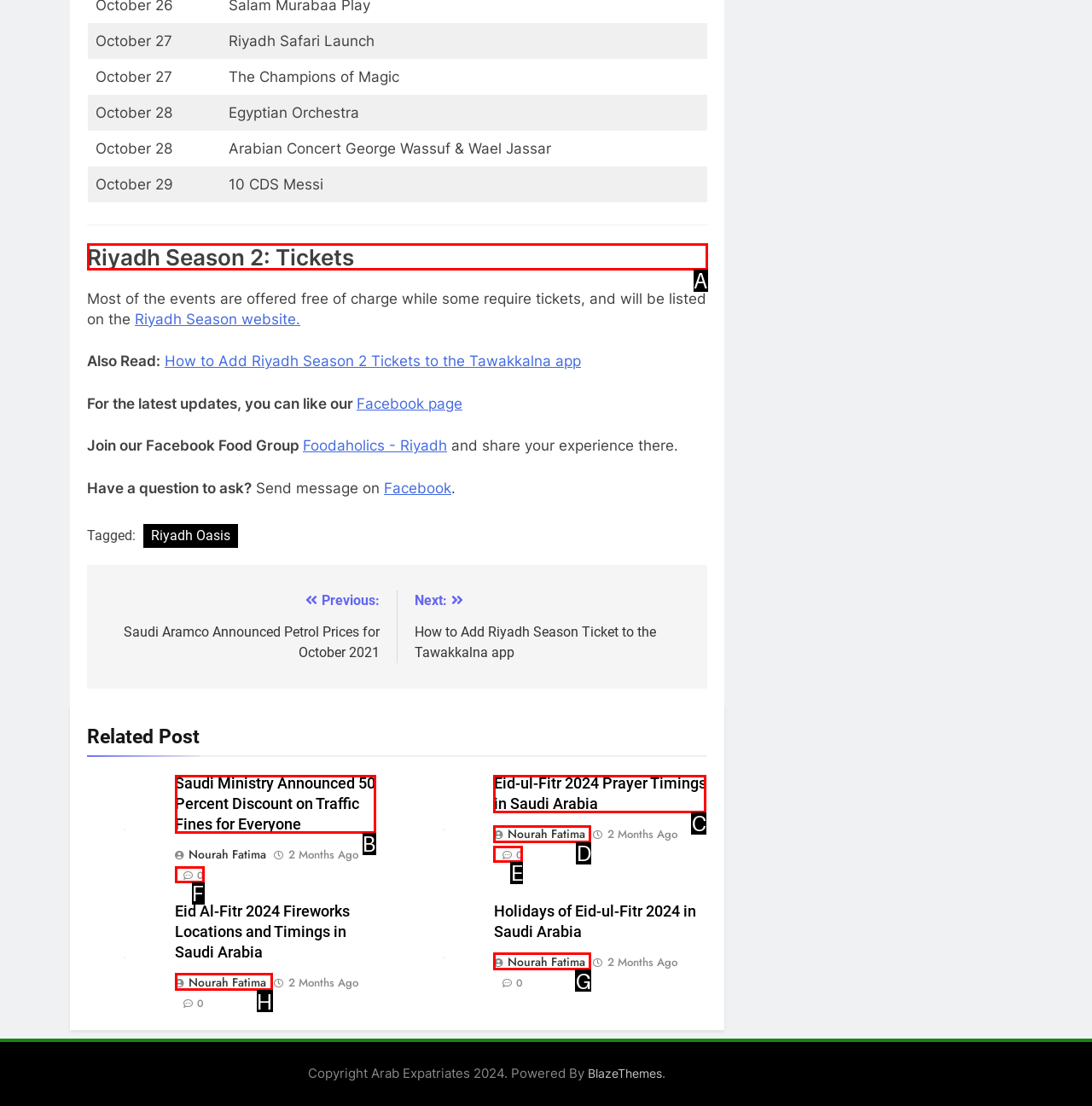Tell me which letter I should select to achieve the following goal: Click on Riyadh Season 2: Tickets
Answer with the corresponding letter from the provided options directly.

A